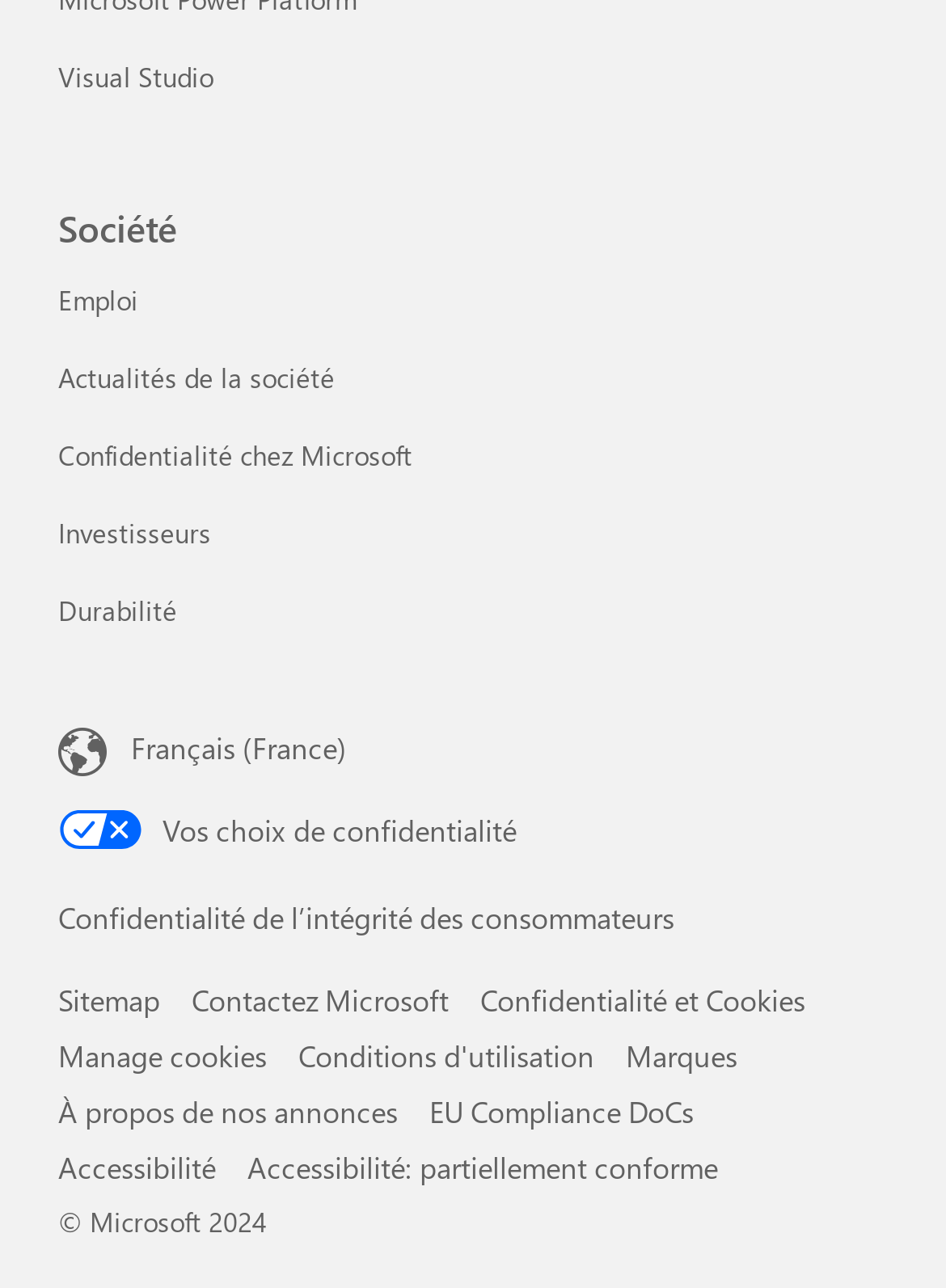What language is the content currently set to?
Please elaborate on the answer to the question with detailed information.

The language selector link at the top of the page indicates that the content is currently set to Français (France).